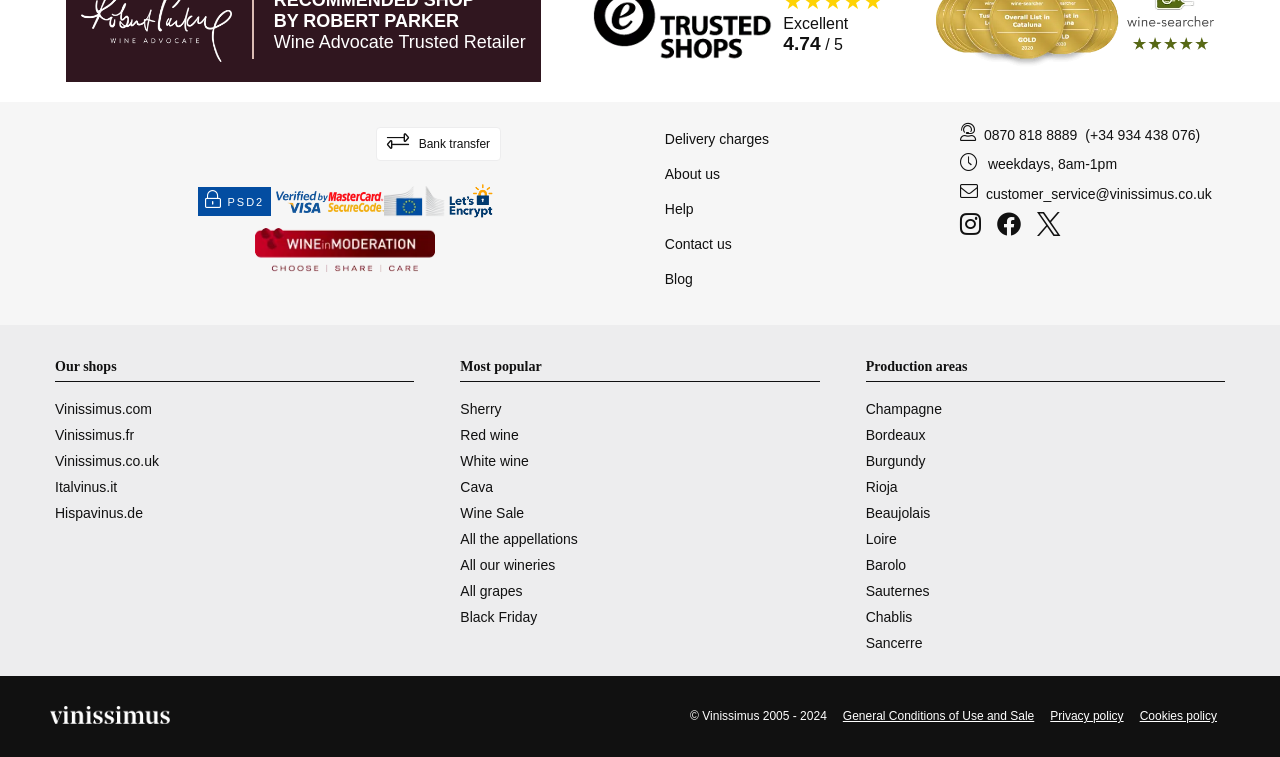For the given element description (+34 934 438 076), determine the bounding box coordinates of the UI element. The coordinates should follow the format (top-left x, top-left y, bottom-right x, bottom-right y) and be within the range of 0 to 1.

[0.848, 0.161, 0.938, 0.195]